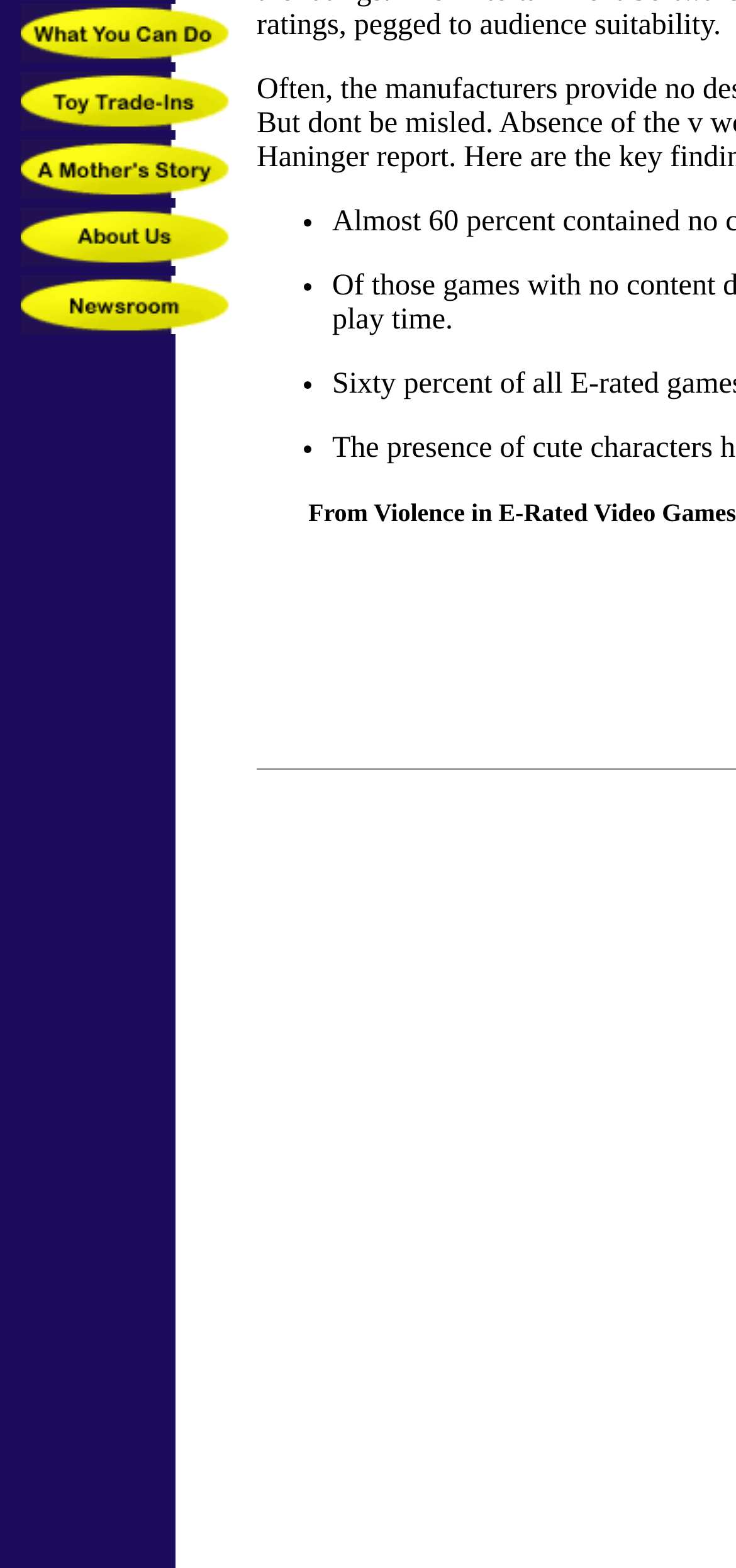Please find the bounding box coordinates in the format (top-left x, top-left y, bottom-right x, bottom-right y) for the given element description. Ensure the coordinates are floating point numbers between 0 and 1. Description: alt="Link to Toy Trade-Ins" name="fpAnimswapImgFP19"

[0.021, 0.067, 0.321, 0.088]